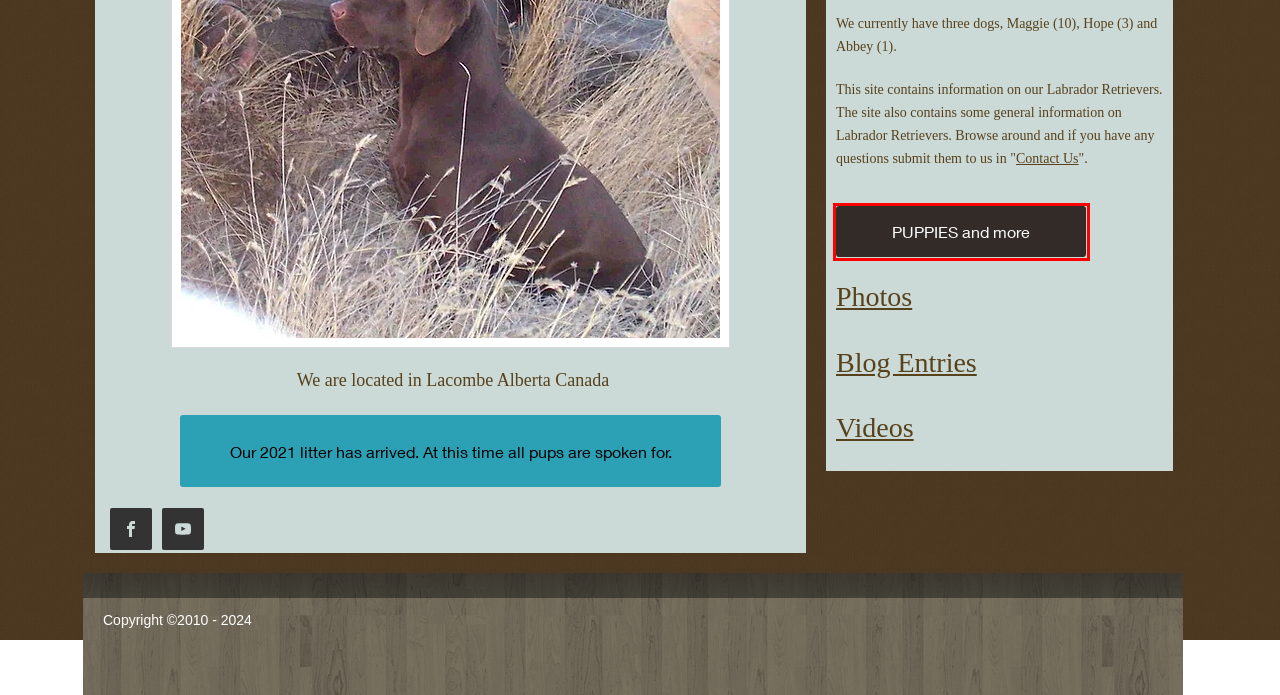Given a screenshot of a webpage with a red bounding box around an element, choose the most appropriate webpage description for the new page displayed after clicking the element within the bounding box. Here are the candidates:
A. Deposits/Pick list
B. More
C. Puppies
D. Blog
E. Videos | My Vxw Site Uoy1zd
F. Contact Us
G. Labrador Retriever Information
H. Photo gallery

A